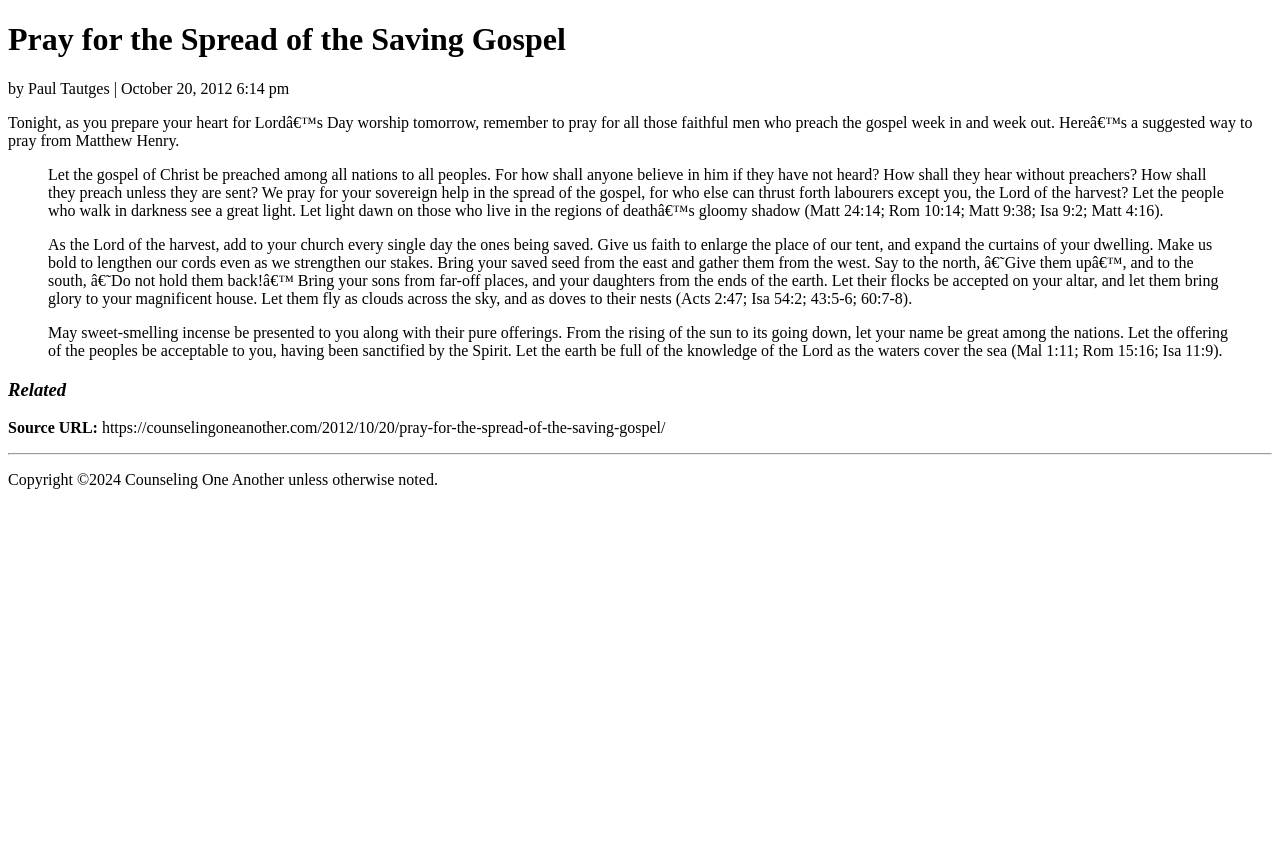Respond with a single word or phrase to the following question:
How many sections are there in the article?

3